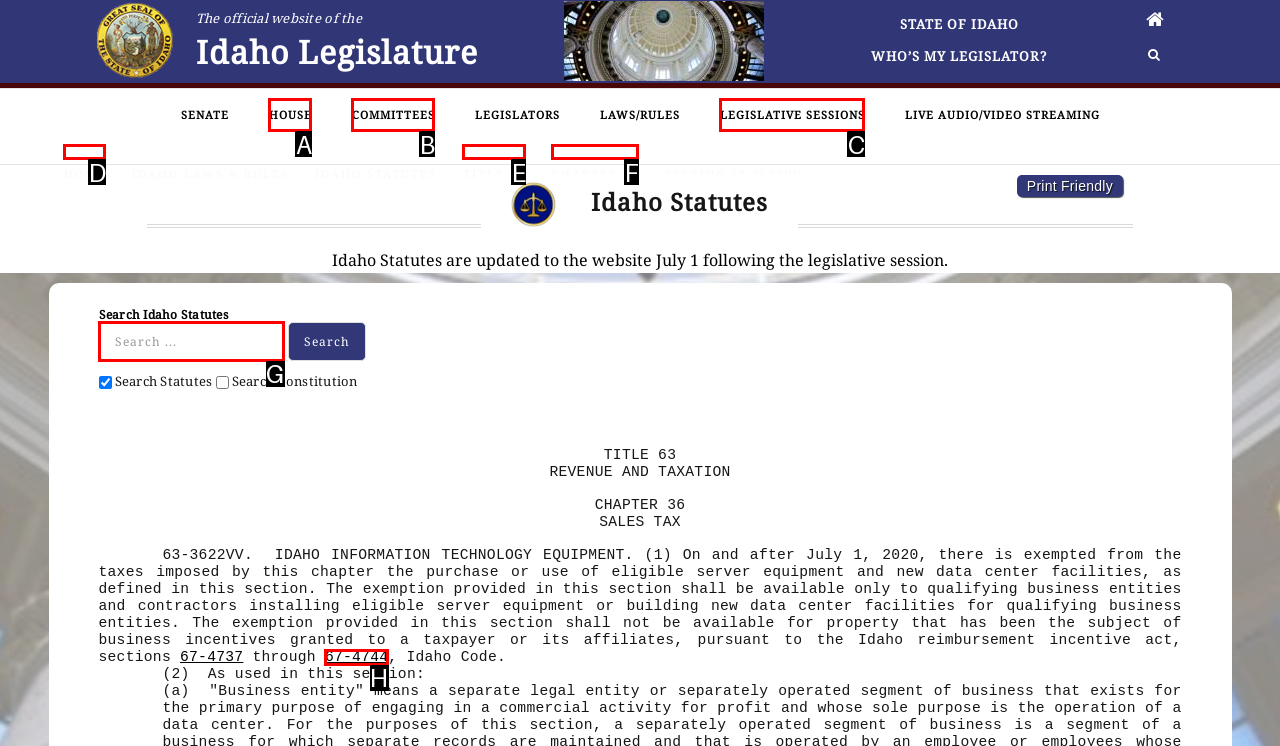Identify the correct UI element to click to achieve the task: Search for a specific term in the statutes.
Answer with the letter of the appropriate option from the choices given.

G